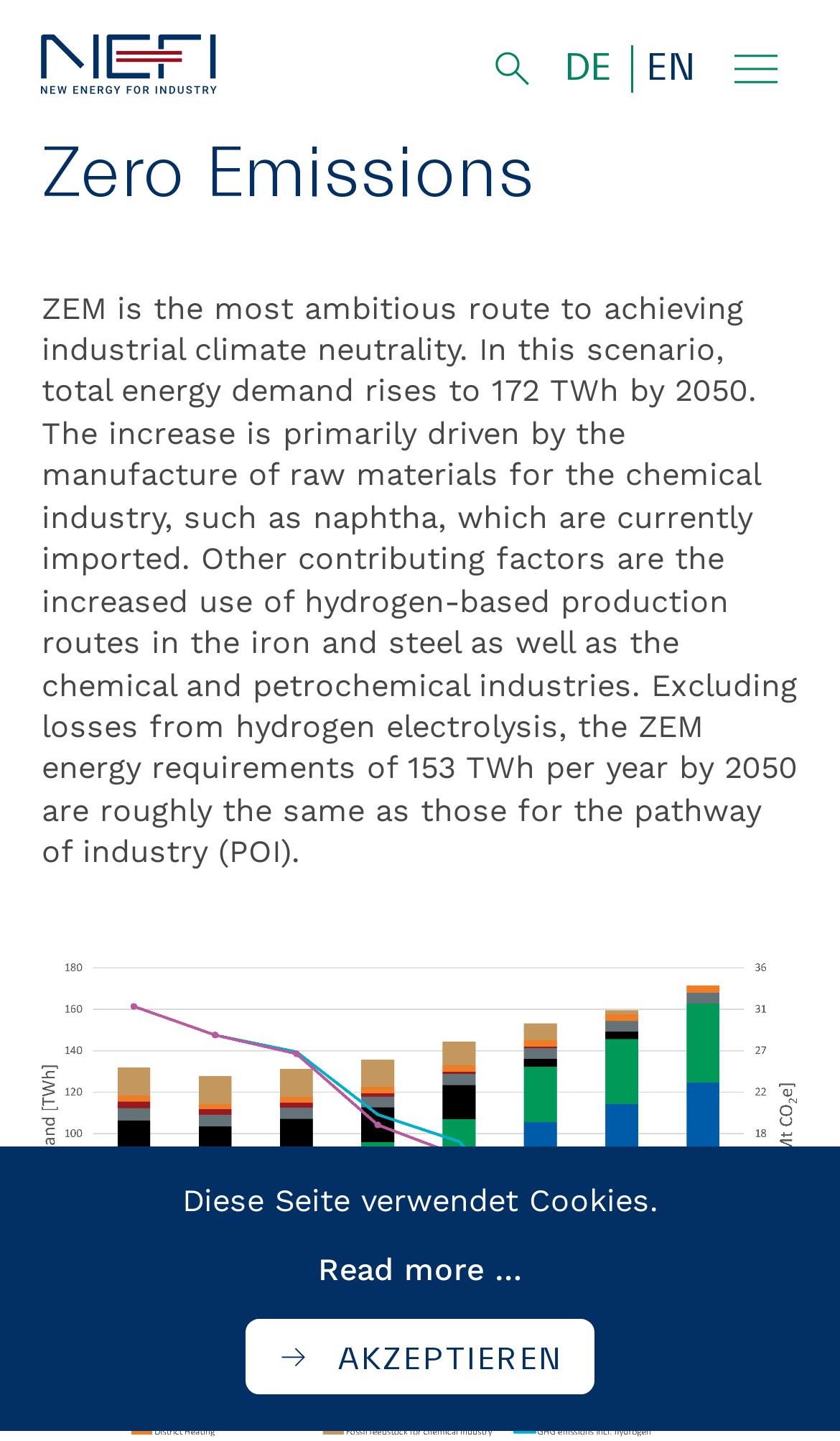Respond with a single word or phrase for the following question: 
How many languages are available on the website?

2